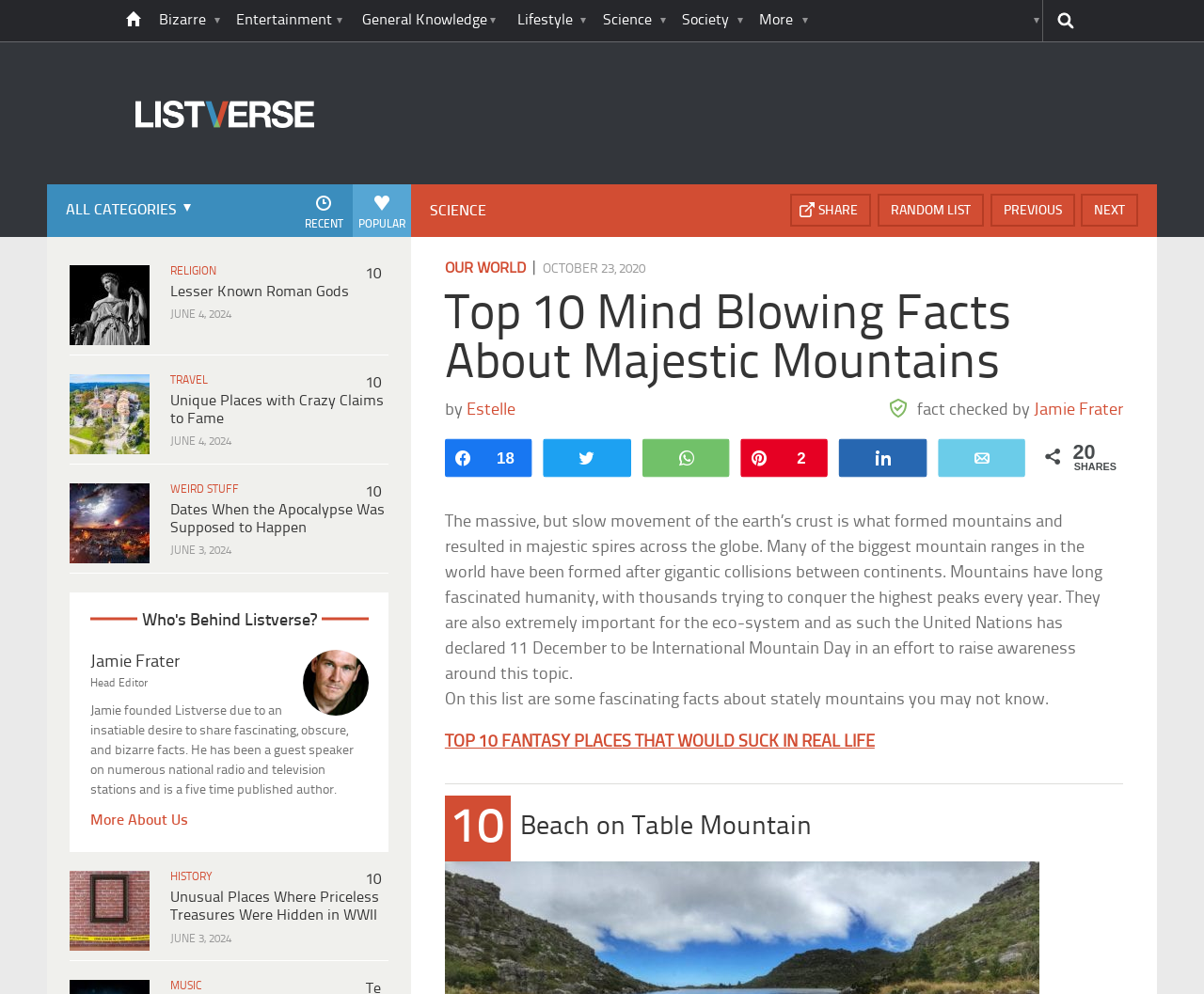Please identify the coordinates of the bounding box that should be clicked to fulfill this instruction: "Share the article on WhatsApp".

[0.524, 0.491, 0.579, 0.525]